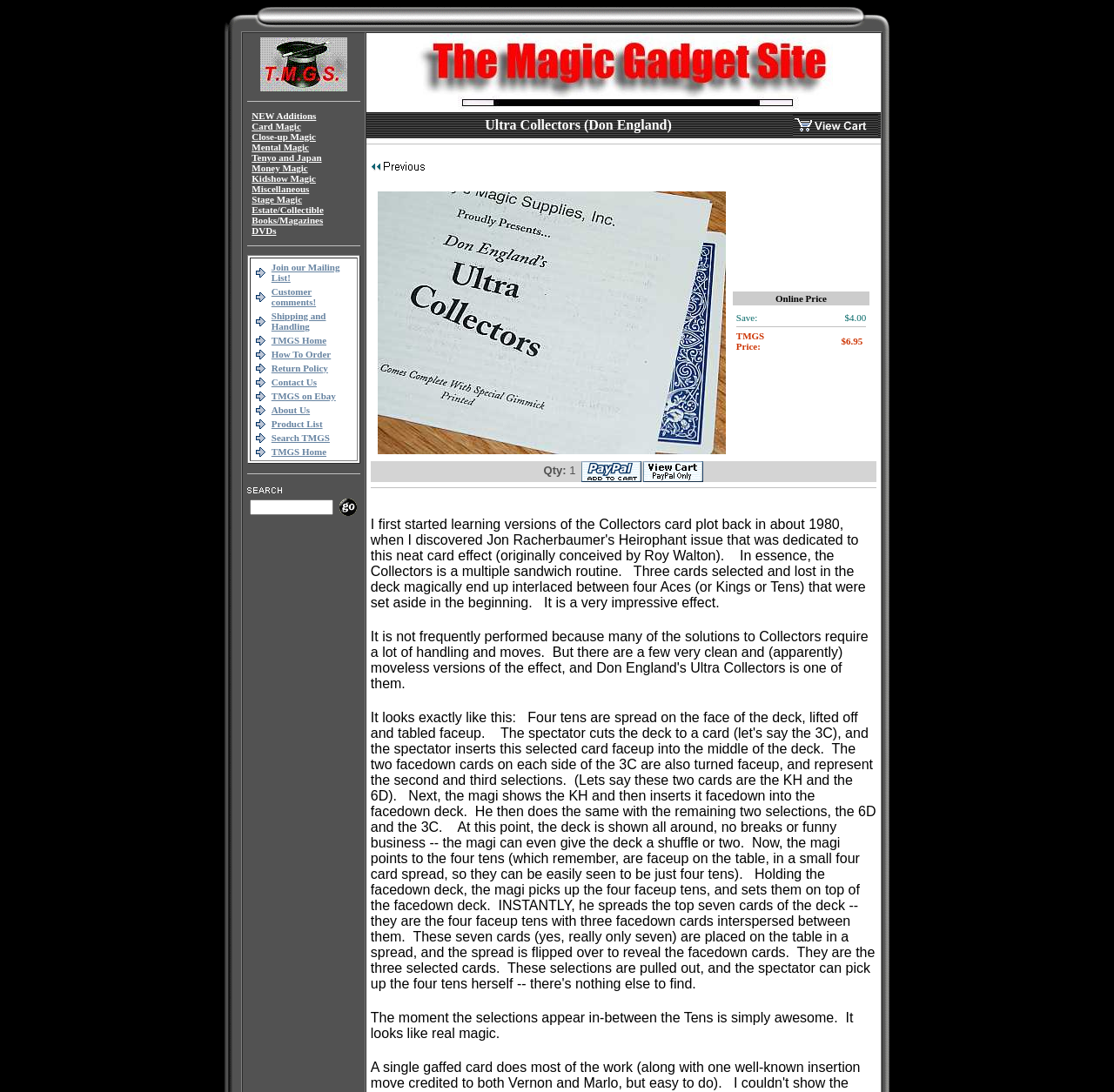What is the purpose of the 'Join our Mailing List!' link?
Look at the screenshot and respond with one word or a short phrase.

To join the mailing list